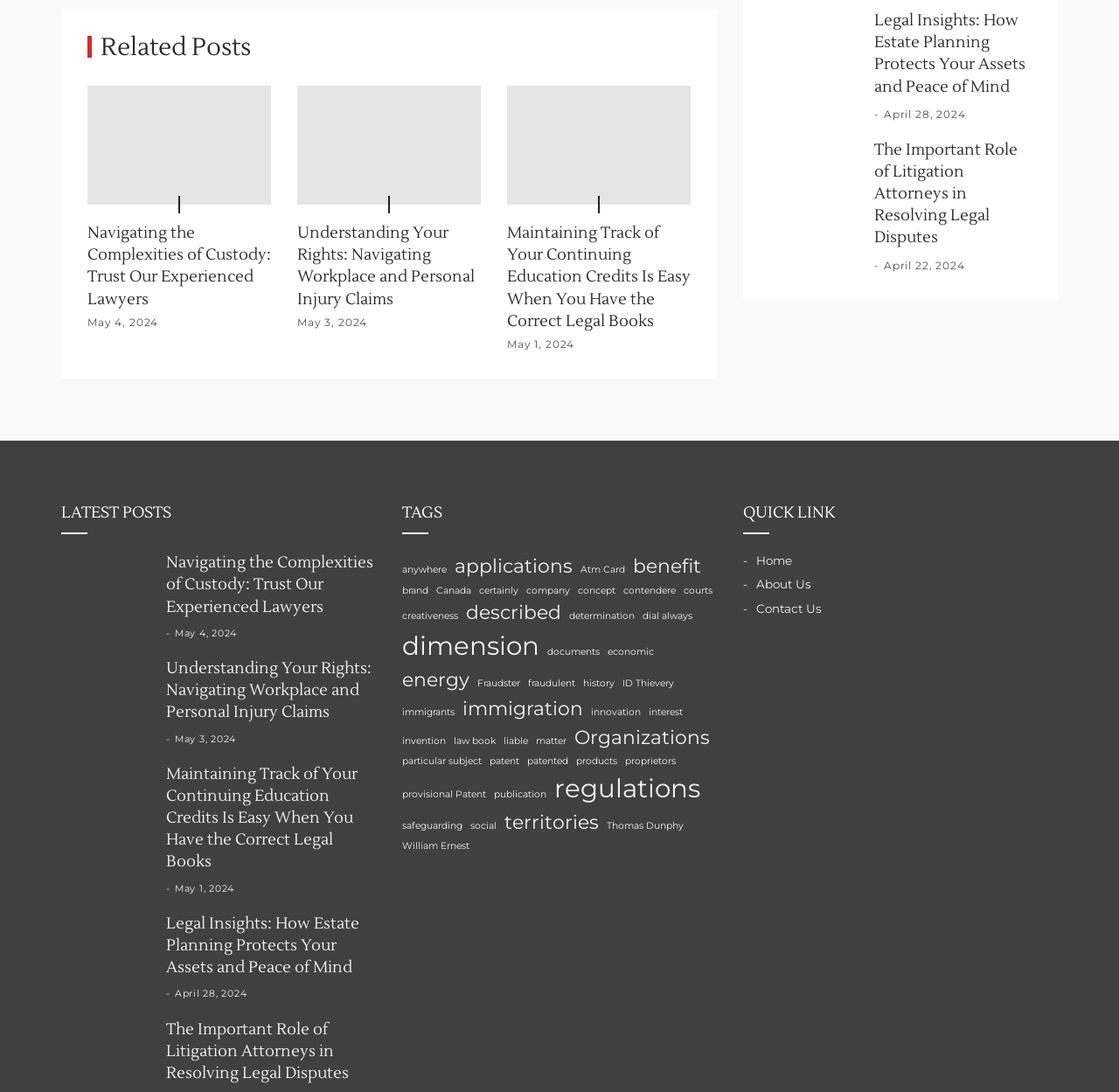Please give a succinct answer to the question in one word or phrase:
How many tags are there?

27